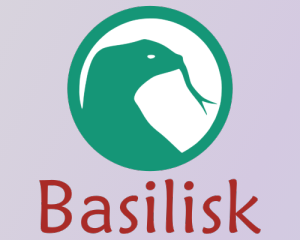Break down the image and provide a full description, noting any significant aspects.

The image features the logo of "Basilisk," prominently displaying a stylized green basilisk lizard head within a circular frame. The design emphasizes simplicity and modernity, with the lizard's characteristic features outlined in white and the background in a calming green hue. Below the circular emblem, the word "Basilisk" is rendered in a bold, elegant font in a deep reddish-brown color, conveying a sense of reliability and approachability. This logo represents the Basilisk browser, known for its emphasis on privacy and user-friendly features, aligning with the theme of user experience and digital comfort. The overall design reflects a clean and contemporary aesthetic, suitable for its use in web extensions and add-ons.